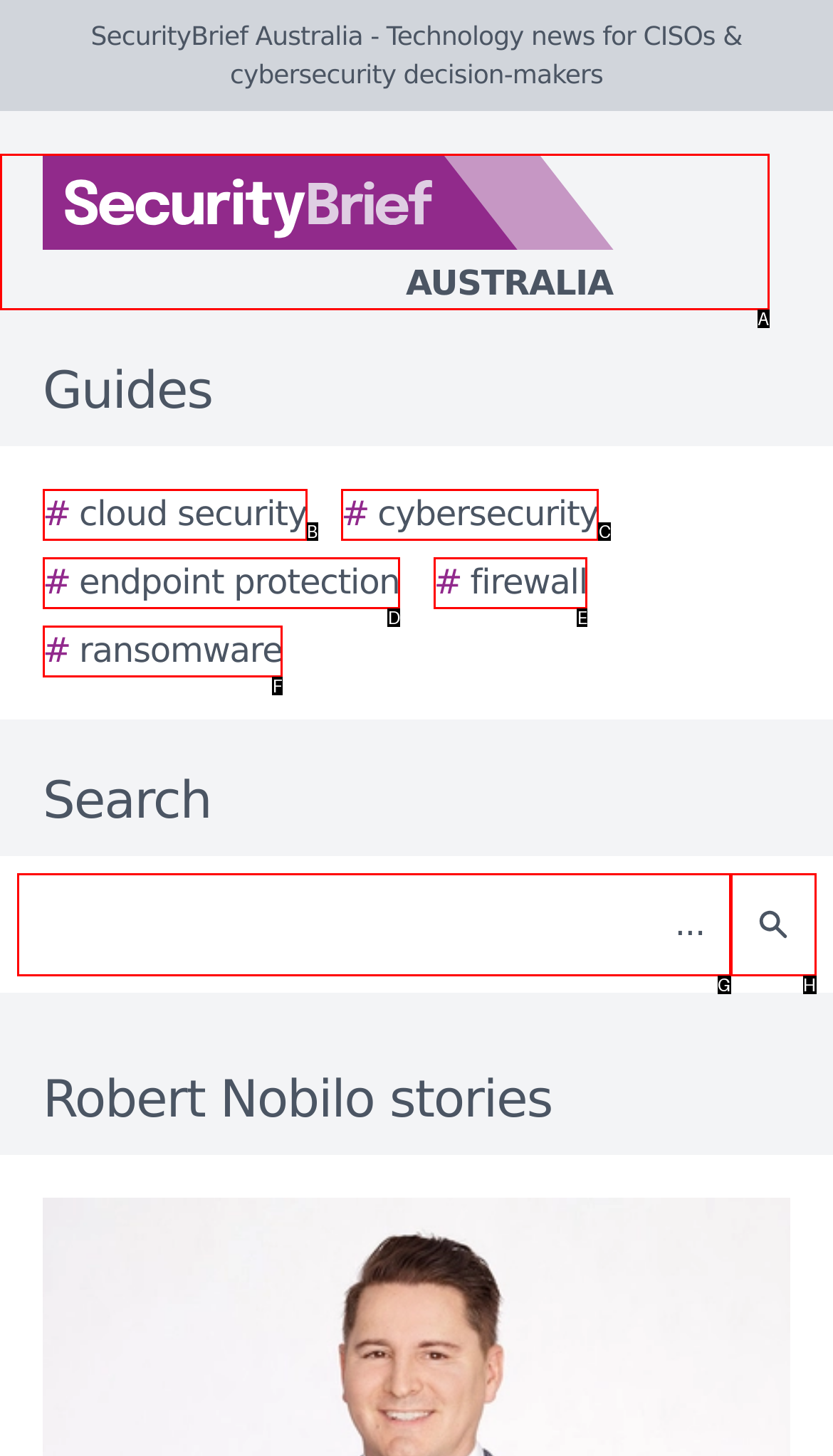Identify which HTML element aligns with the description: # firewall
Answer using the letter of the correct choice from the options available.

E